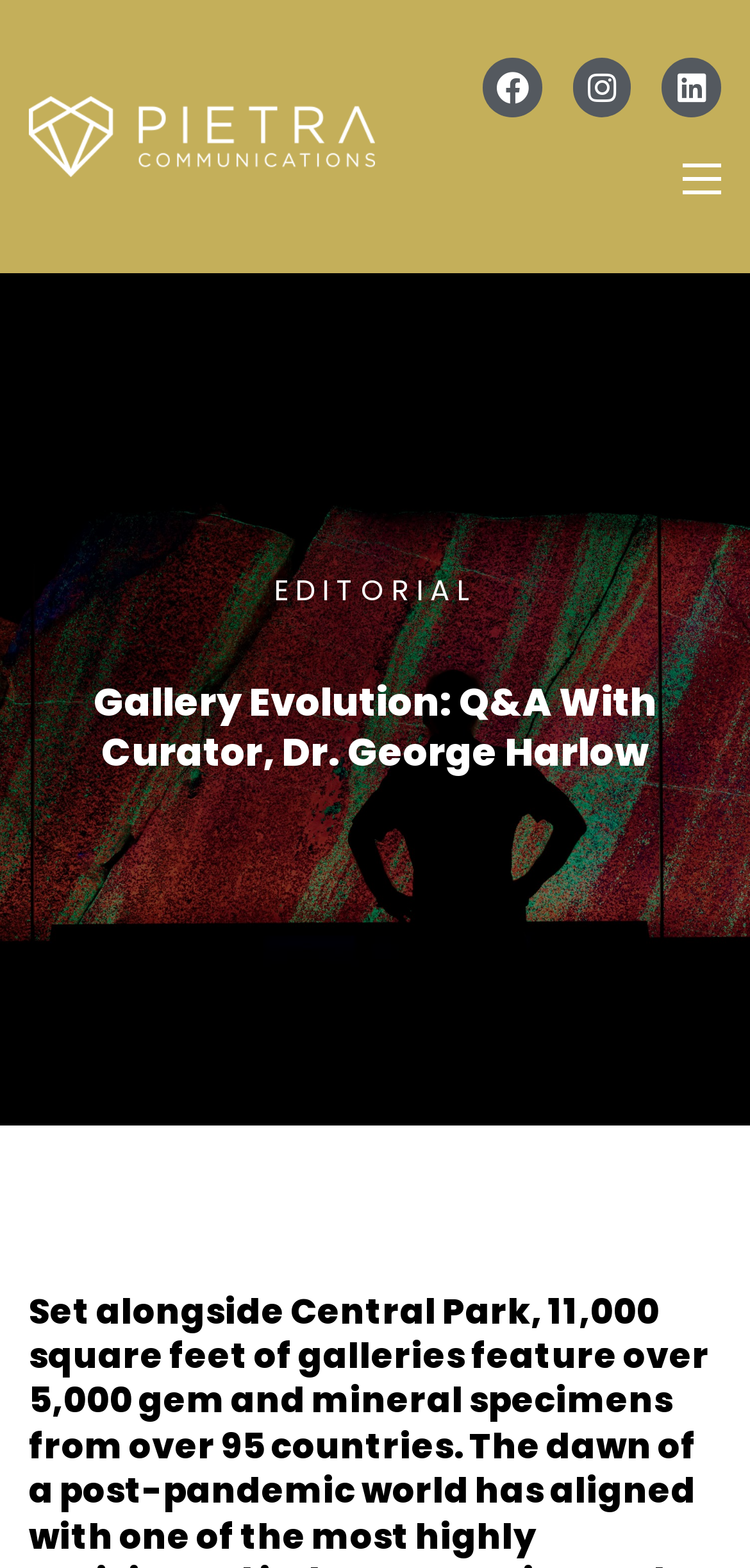From the given element description: "Twitter", find the bounding box for the UI element. Provide the coordinates as four float numbers between 0 and 1, in the order [left, top, right, bottom].

None